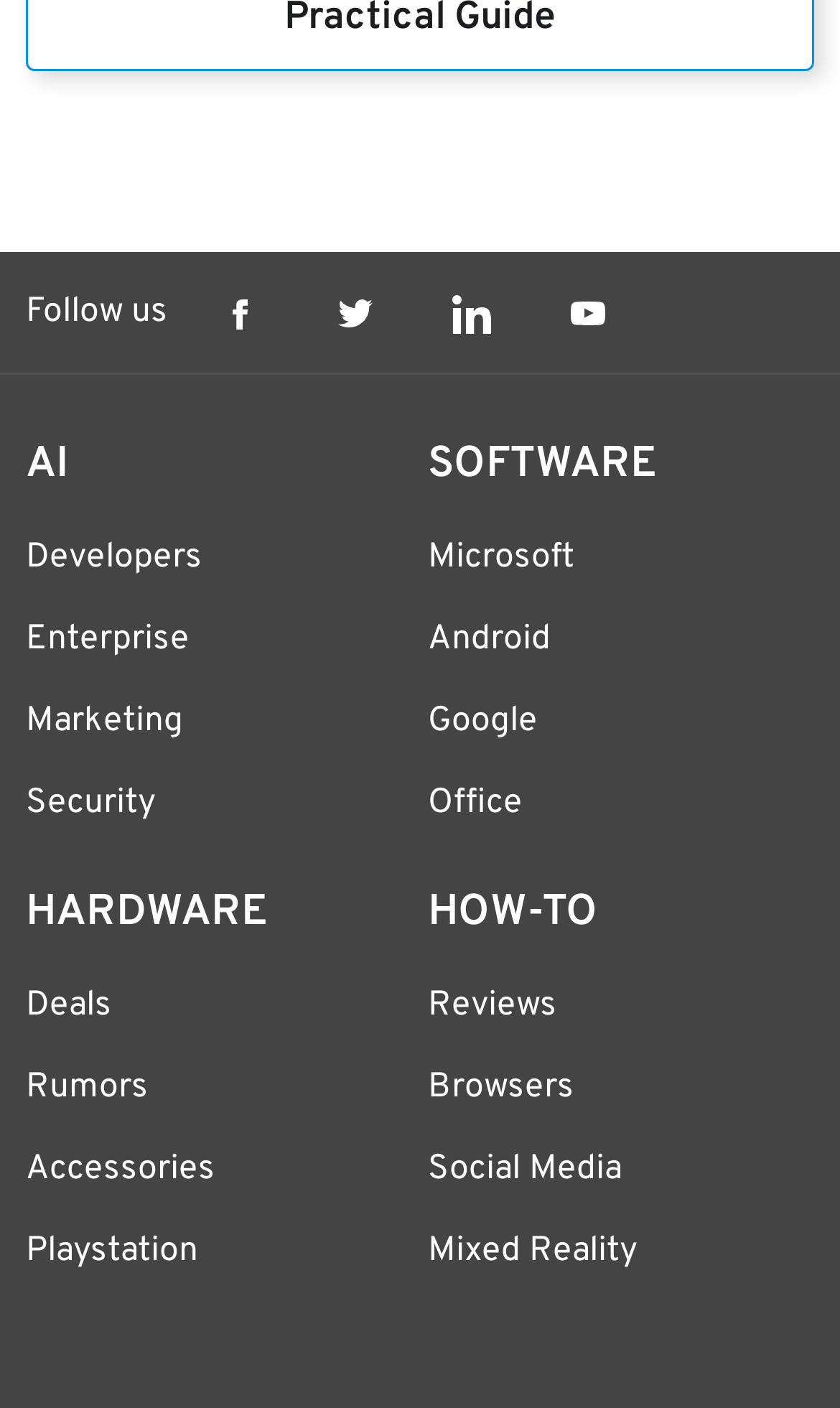Determine the bounding box coordinates of the clickable region to execute the instruction: "Read HOW-TO guides". The coordinates should be four float numbers between 0 and 1, denoted as [left, top, right, bottom].

[0.509, 0.633, 0.969, 0.664]